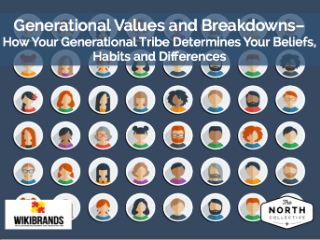Offer an in-depth caption that covers the entire scene depicted in the image.

The image titled "Generational Values and Breakdowns – How Your Generational Tribe Determines Your Beliefs, Habits and Differences" features a colorful and engaging collage of diverse character illustrations. Each character is presented within a circular frame, showcasing a variety of hairstyles, facial expressions, and accessories that reflect different generational identities. The background is a deep blue, providing a striking contrast to the vibrant illustrated figures. At the bottom of the image, logos for "Wikibrands" and "The North Collective" are prominently displayed, indicating the sources or sponsors of this presentation. This visual effectively conveys themes of inclusivity and generational diversity, highlighting the importance of understanding how these factors shape individual and collective beliefs.